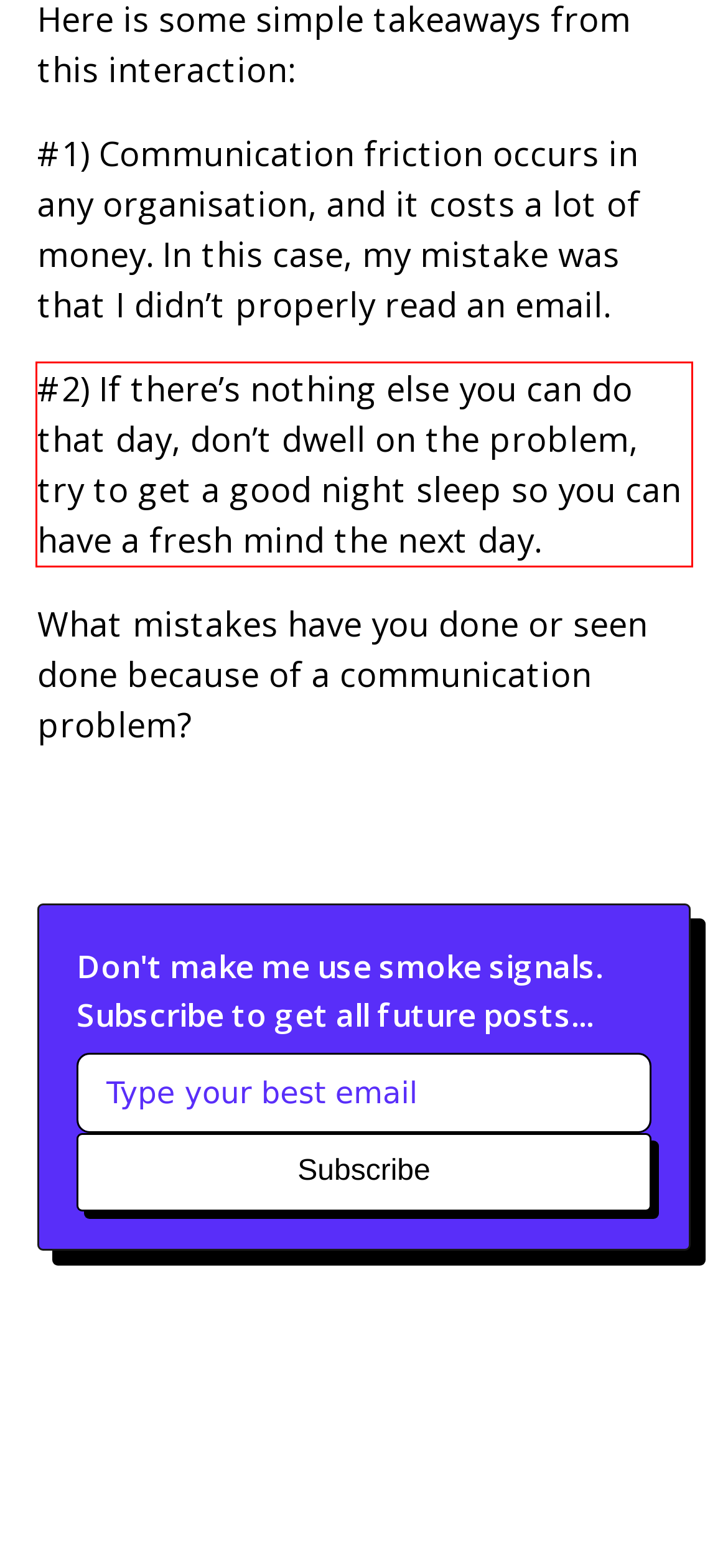Within the screenshot of a webpage, identify the red bounding box and perform OCR to capture the text content it contains.

#2) If there’s nothing else you can do that day, don’t dwell on the problem, try to get a good night sleep so you can have a fresh mind the next day.